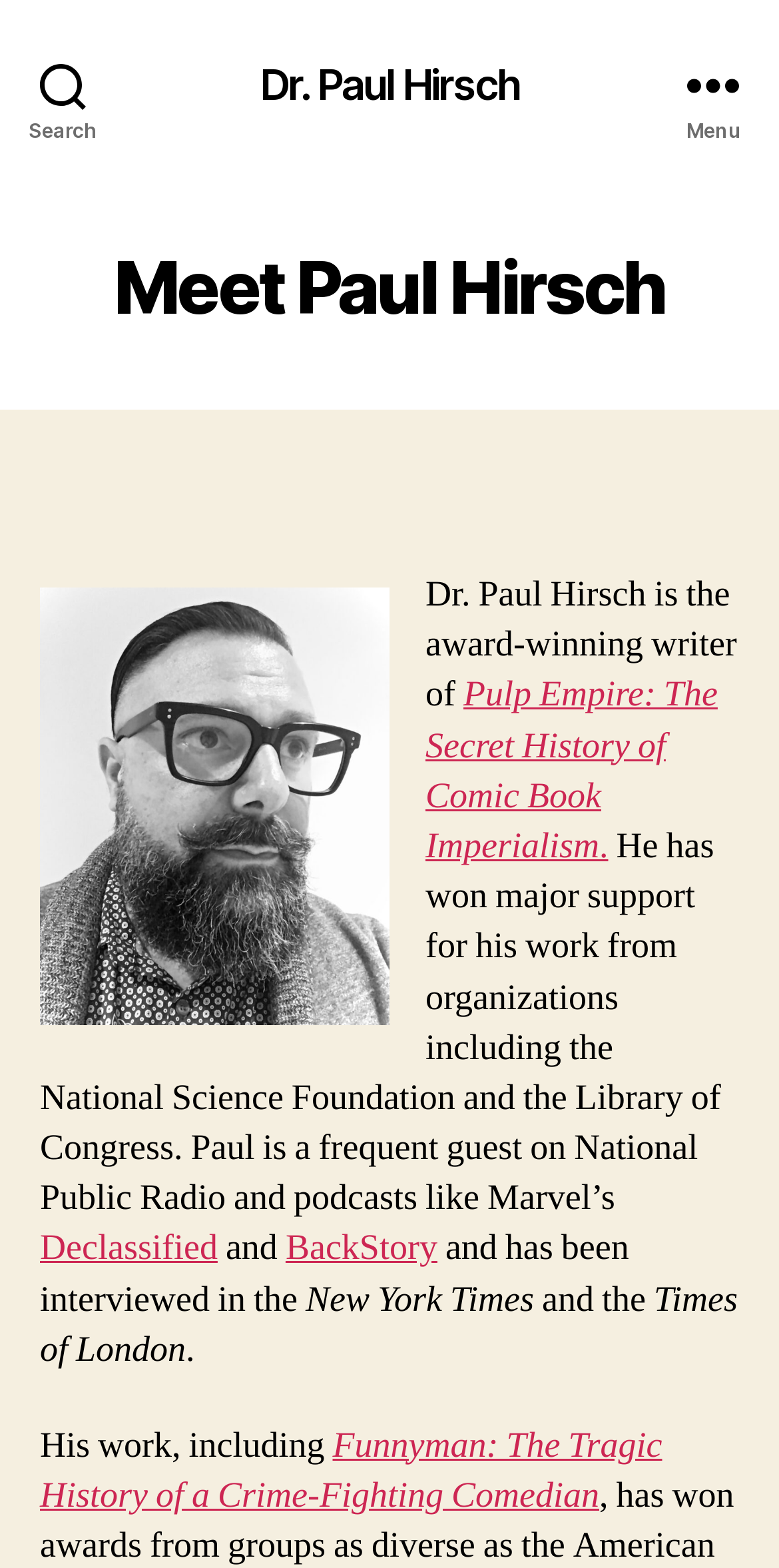Give a concise answer of one word or phrase to the question: 
What is Dr. Paul Hirsch's profession?

Writer